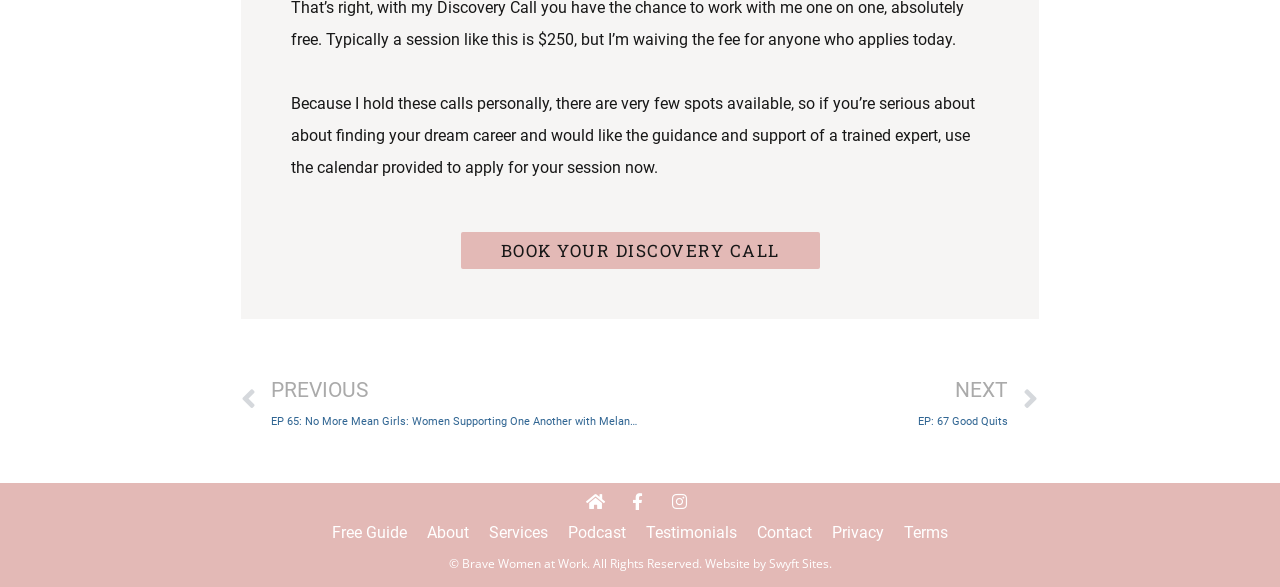Reply to the question with a single word or phrase:
What is the position of the 'NEXT EP: 67 Good Quits Next' link?

Below the main text